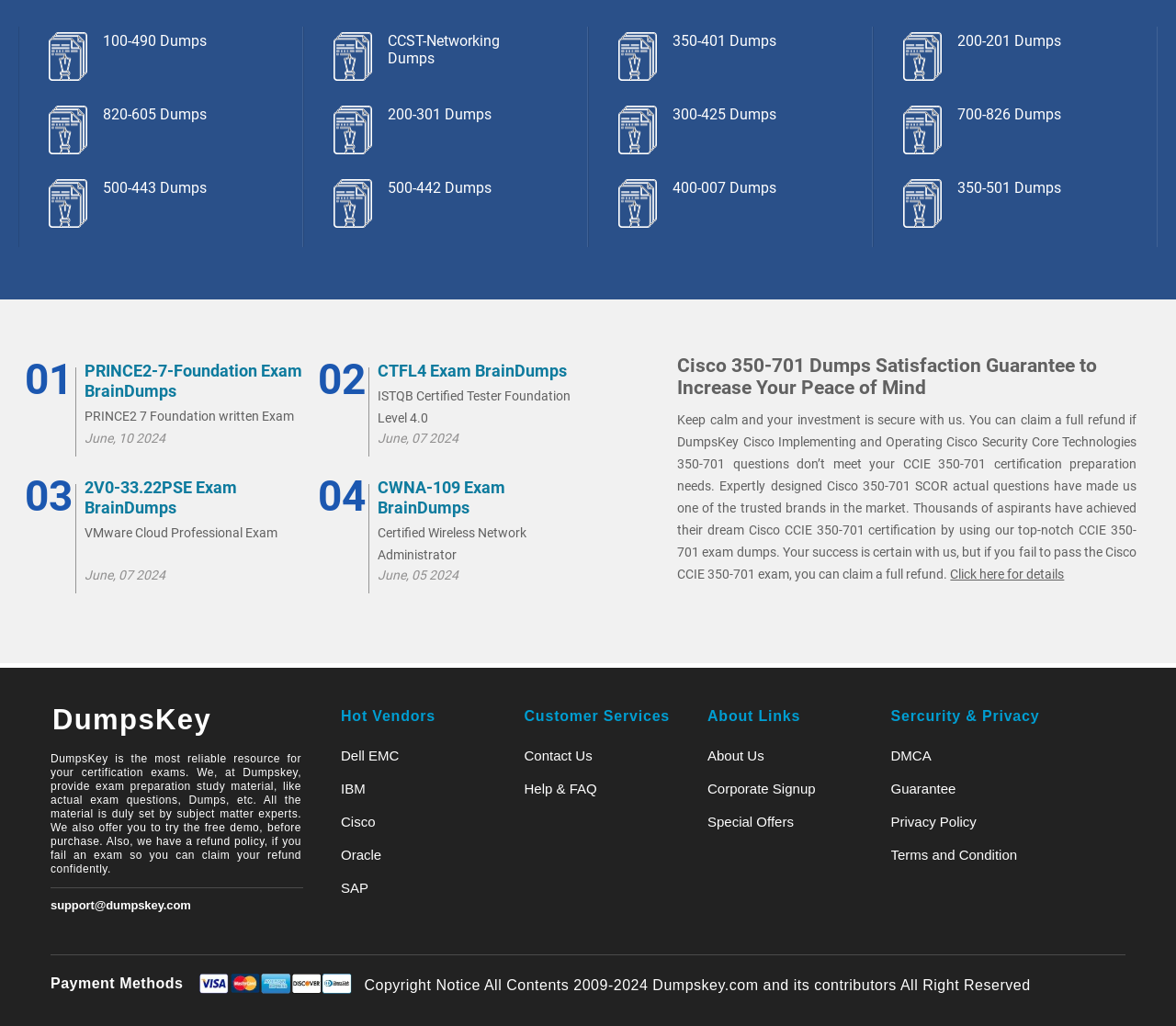Identify the bounding box coordinates for the region of the element that should be clicked to carry out the instruction: "Click PRINCE2-7-Foundation Exam BrainDumps link". The bounding box coordinates should be four float numbers between 0 and 1, i.e., [left, top, right, bottom].

[0.072, 0.352, 0.259, 0.392]